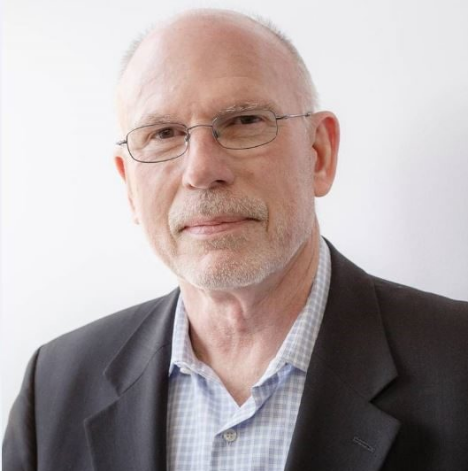Explain in detail what you see in the image.

The image features a professional portrait of Mark Bibro, the Executive Director of South Side. He is captured wearing a dark blazer over a light blue checkered shirt, and his expression is attentive and thoughtful. The background appears to be a neutral, light-colored wall that complements his attire. This image accompanies a section highlighting his testimonial on the services provided by Margittai Architects during a renovation project, emphasizing the collaborative and attentive nature of the architect’s approach.